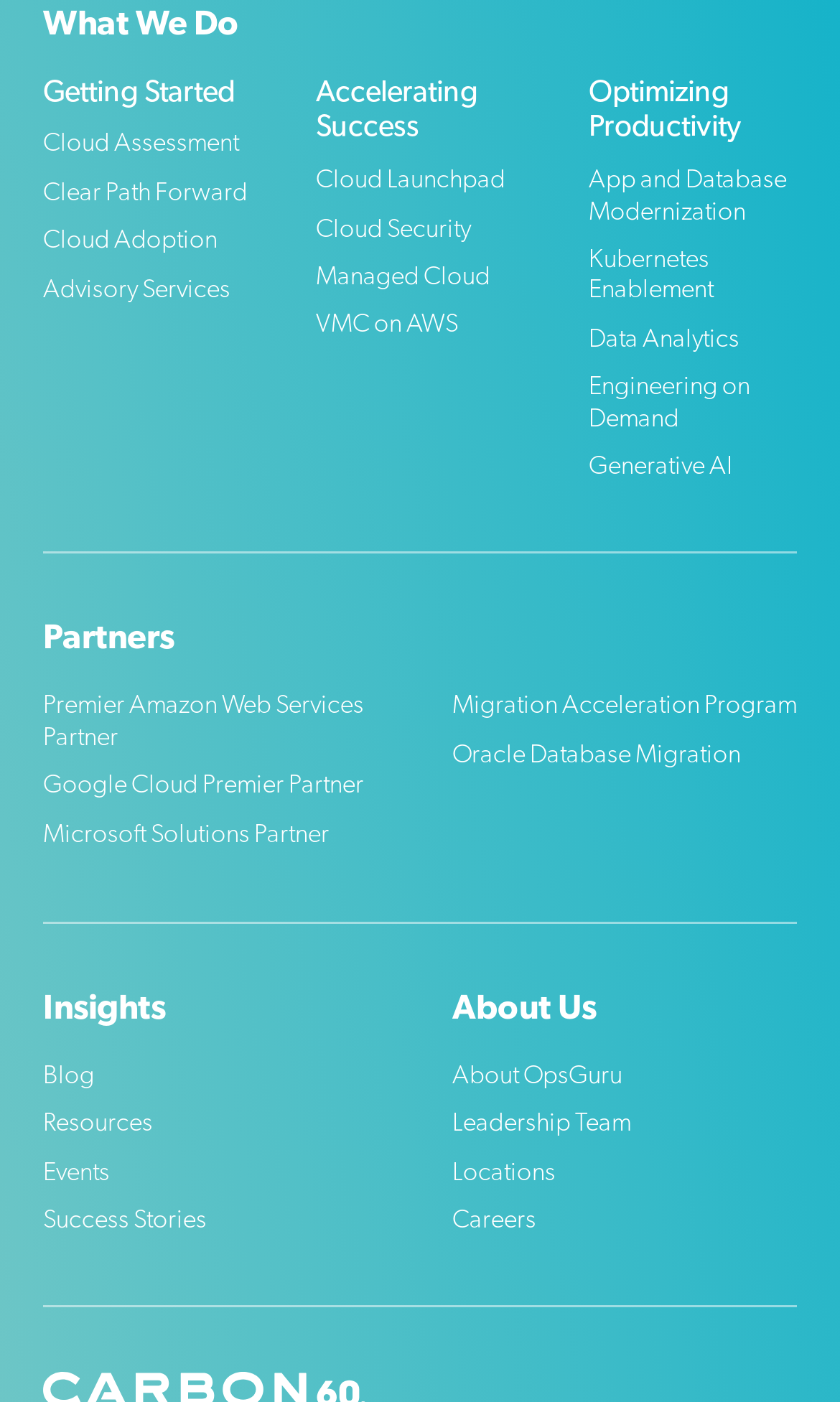Answer briefly with one word or phrase:
What types of resources are available under 'Insights'?

Blog, Resources, Events, Success Stories